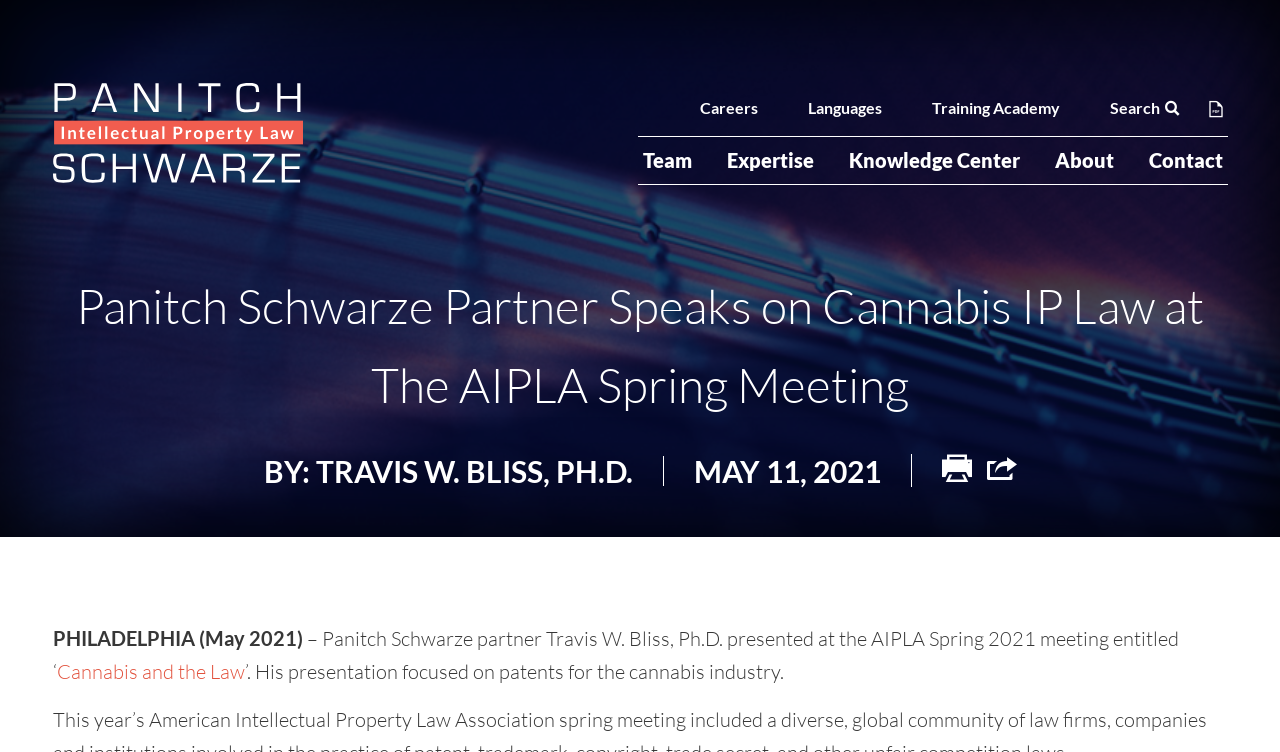Offer an in-depth caption of the entire webpage.

The webpage is about Panitch Schwarze partner Travis W. Bliss, Ph.D. presenting at the AIPLA Spring 2021 meeting on the topic of "Cannabis and the Law". 

At the top left corner, there is a link to "Panitch Schwarze Belisario & Nadel LLP" accompanied by an image. Below this, there is a primary navigation menu with several menu items, including "Team", "Expertise", "Knowledge Center", "About", and "Contact". 

To the right of the primary navigation menu, there is another menu with items such as "Careers", "Languages", "Training Academy", "Search", and "Print to PDF". The "Languages" menu item has a dropdown menu with options for Chinese, French, German, Italian, Japanese, Korean, and Spanish.

The main content of the webpage is a heading that announces Travis W. Bliss, Ph.D.'s presentation at the AIPLA Spring 2021 meeting. Below this heading, there are links to share the article on Facebook, Twitter, LinkedIn, and via email. 

The article itself is a brief summary of Travis W. Bliss, Ph.D.'s presentation, which focused on patents for the cannabis industry. The text is divided into three paragraphs, with the first paragraph stating the location and date of the presentation, the second paragraph introducing the presenter and the topic, and the third paragraph summarizing the content of the presentation.